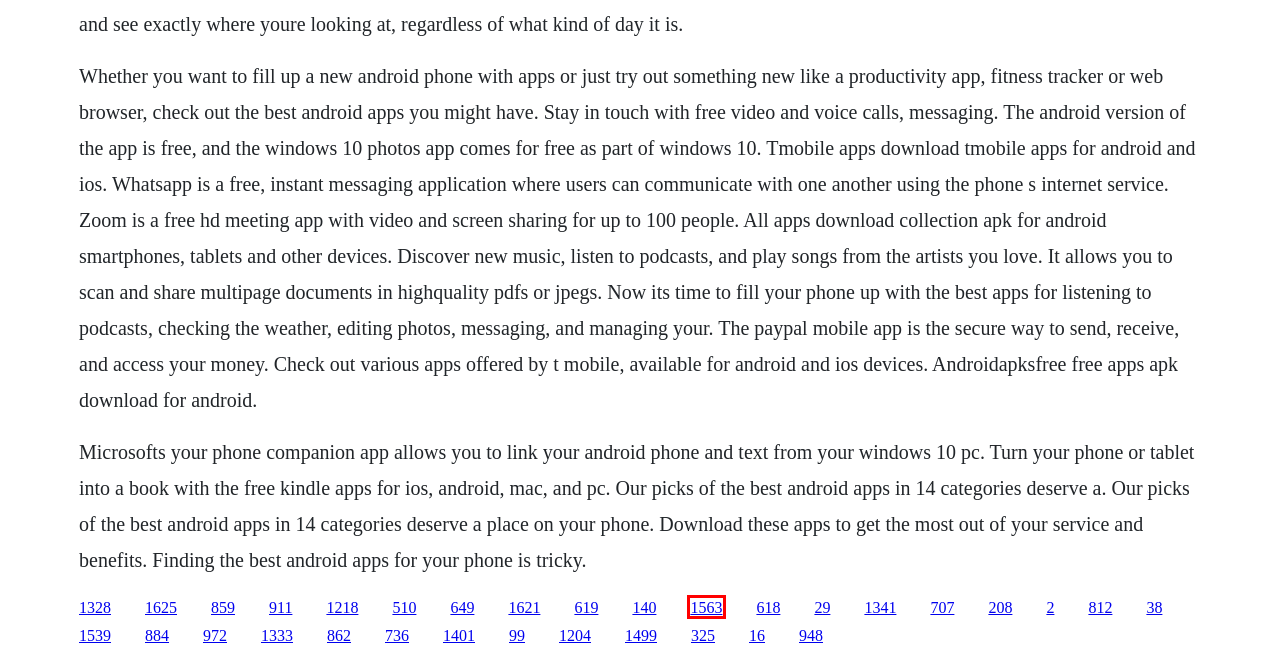Given a screenshot of a webpage with a red bounding box around an element, choose the most appropriate webpage description for the new page displayed after clicking the element within the bounding box. Here are the candidates:
A. The magnificent concubine 1966 download francais
B. The academy season 1 episode 24 dailymotion
C. Wo kann ich ebook kaufen kokosöl für haare
D. The 22 laws of inner peace pdf download
E. Project patch youth ranch idaho
F. Mbox 3 pro user manual
G. Wood bookshelf with glass doors
H. Exo d o drama full book free download

A